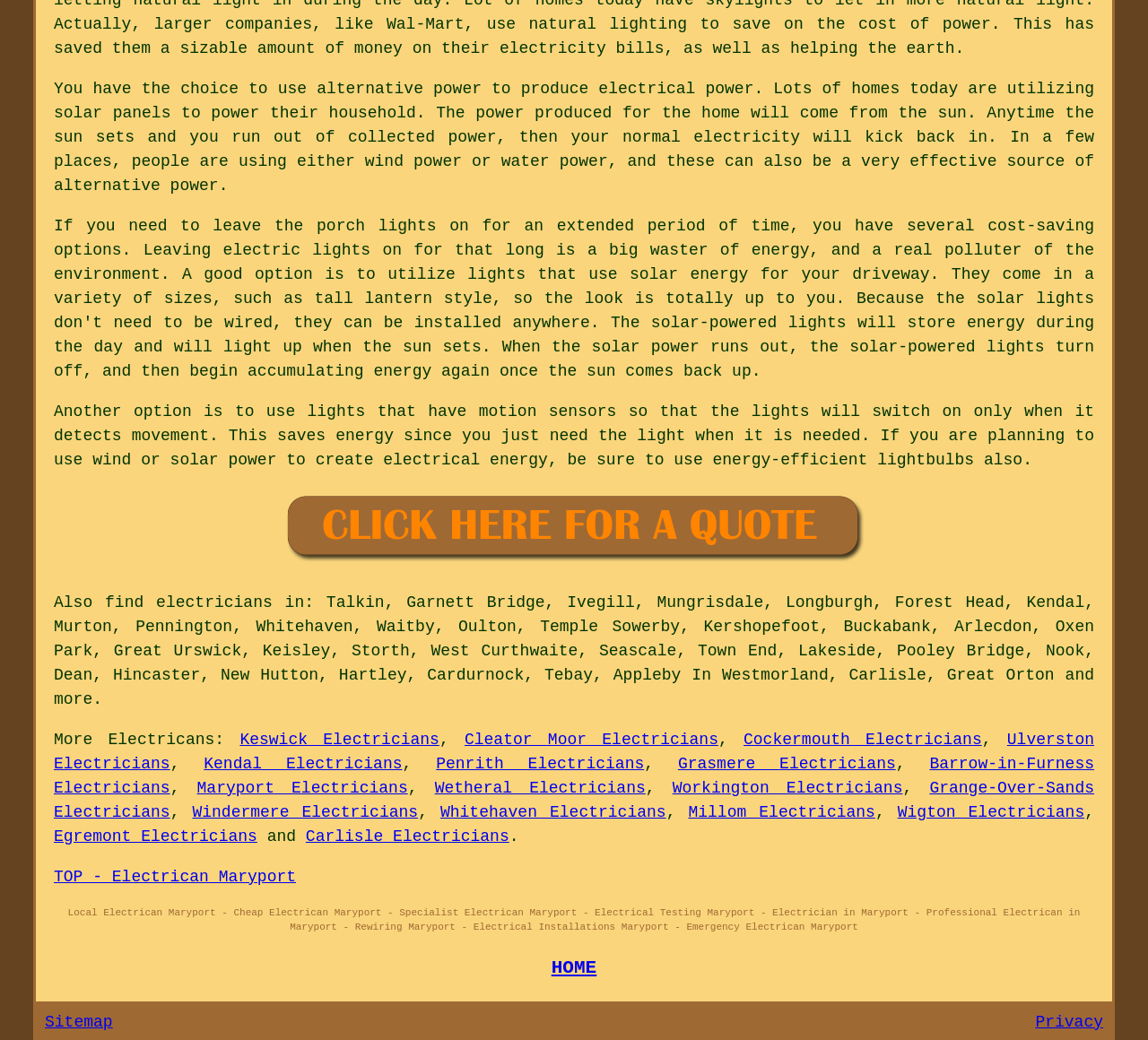Please identify the bounding box coordinates of the element that needs to be clicked to execute the following command: "click on Keswick Electricians". Provide the bounding box using four float numbers between 0 and 1, formatted as [left, top, right, bottom].

[0.209, 0.702, 0.383, 0.72]